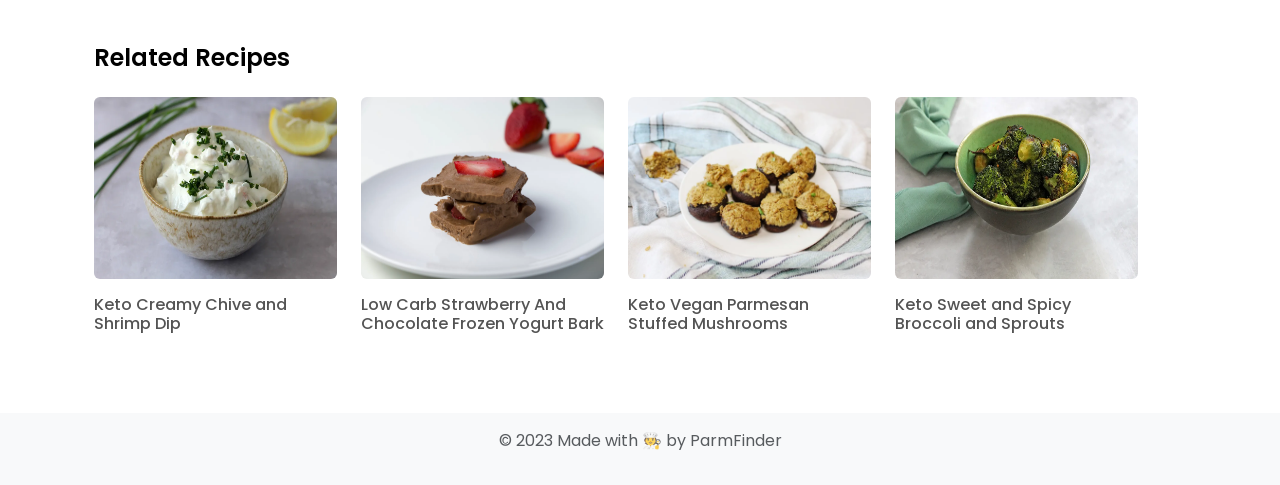What is the copyright year of the webpage?
Using the information presented in the image, please offer a detailed response to the question.

I found a StaticText element at the bottom of the webpage with the text '© 2023 Made with 🧑‍🍳 by ParmFinder', which indicates the copyright year.